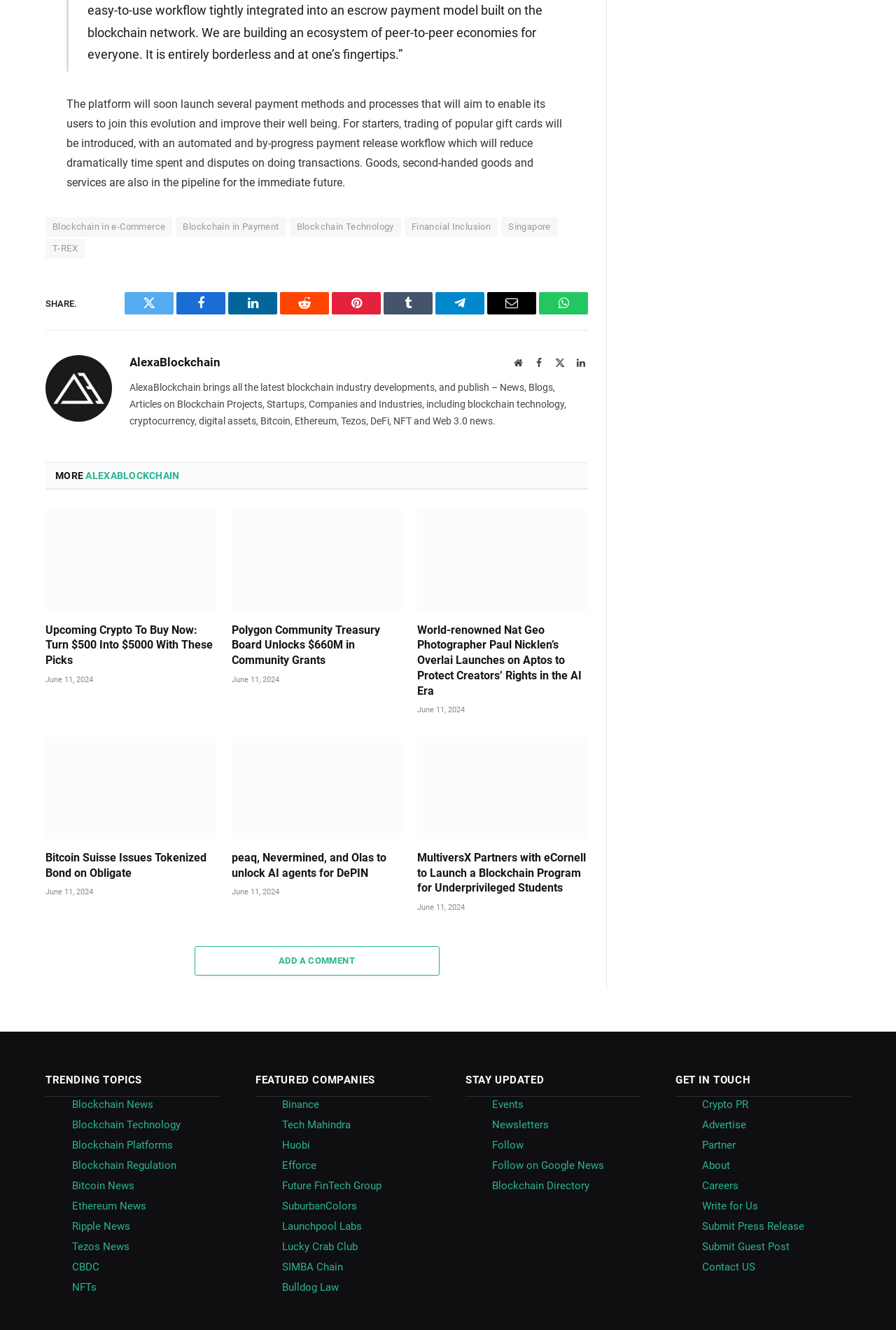Pinpoint the bounding box coordinates of the clickable area necessary to execute the following instruction: "Share on Twitter". The coordinates should be given as four float numbers between 0 and 1, namely [left, top, right, bottom].

[0.139, 0.22, 0.194, 0.237]